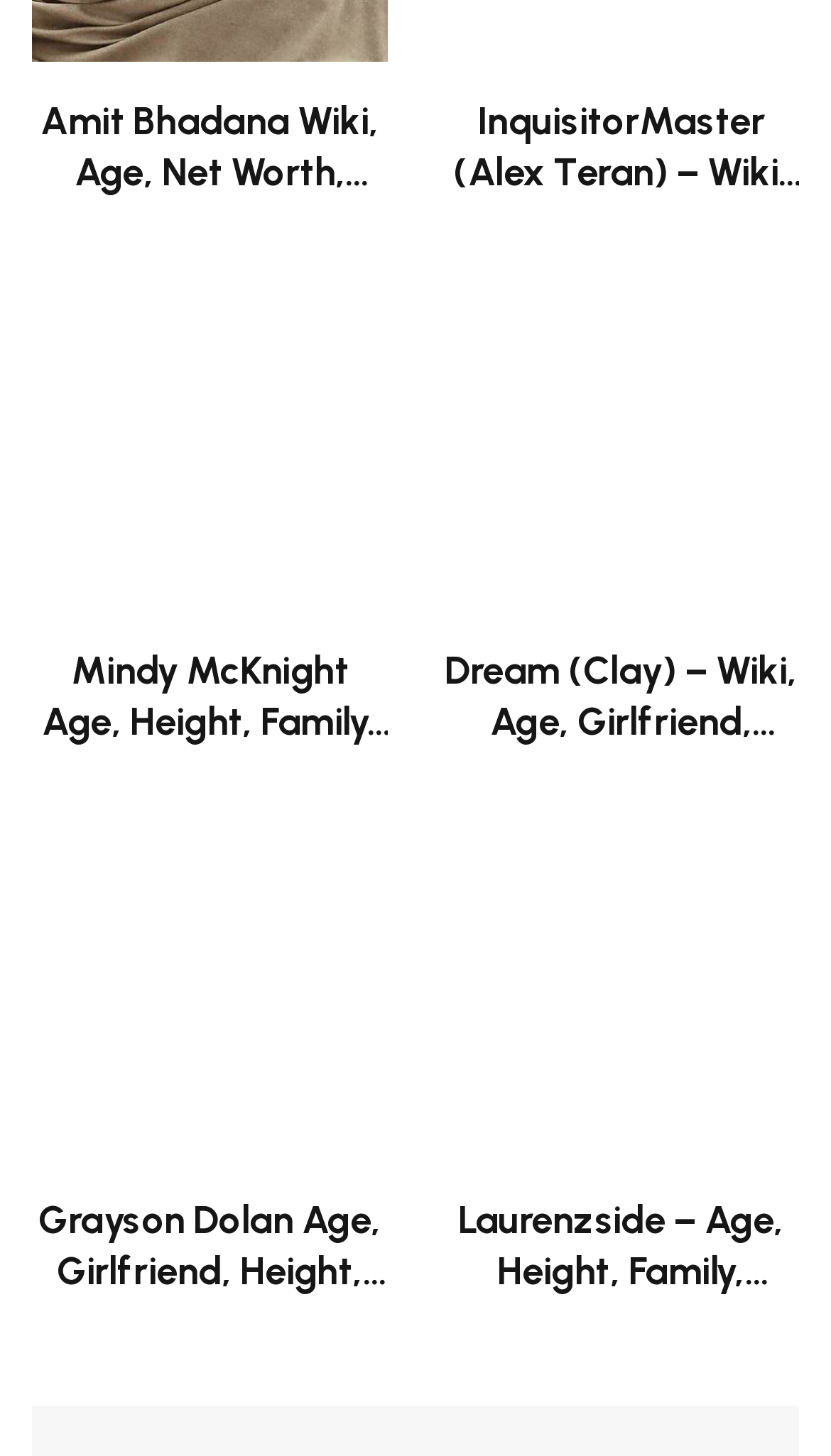Point out the bounding box coordinates of the section to click in order to follow this instruction: "View Amit Bhadana's wiki".

[0.039, 0.067, 0.466, 0.207]